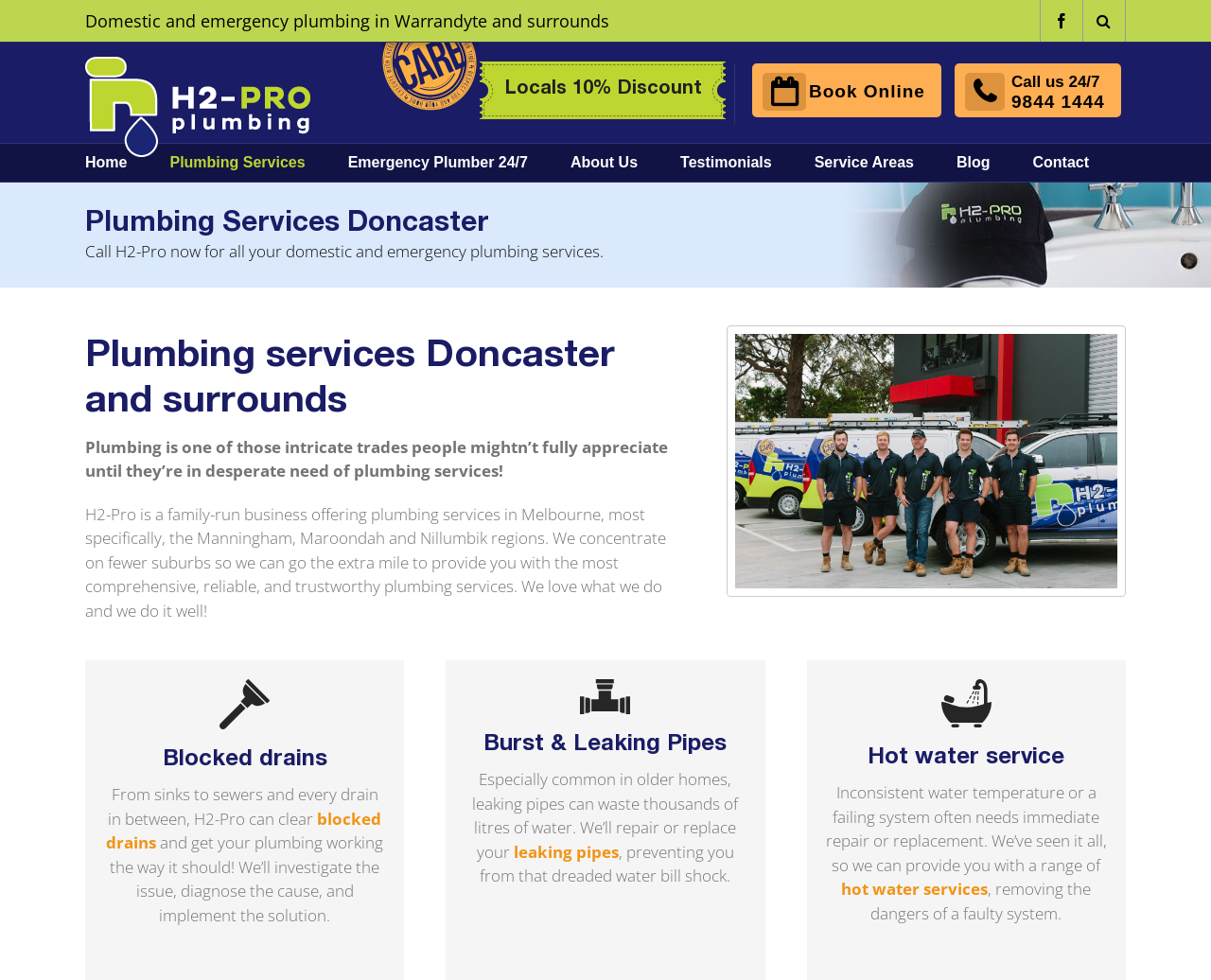Illustrate the webpage thoroughly, mentioning all important details.

The webpage is about H2-Pro, a family-run plumbing services business operating in Melbourne, specifically in the Manningham, Maroondah, and Nillumbik regions. At the top of the page, there is a logo of H2-Pro, accompanied by a navigation menu with seven items: Home, Plumbing Services, Emergency Plumber 24/7, About Us, Testimonials, Service Areas, and Contact.

Below the navigation menu, there is a heading that reads "Plumbing Services Doncaster" and a brief description of the business, emphasizing its focus on providing comprehensive, reliable, and trustworthy plumbing services. 

The page is divided into sections, each focusing on a specific plumbing service. The first section is about plumbing services in Doncaster and surrounds, with a brief description of the importance of plumbing services. 

The next section is about blocked drains, featuring an image of a blocked drain and a brief description of the service, including the process of clearing blocked drains. 

The following section is about burst and leaking pipes, featuring an image of a burst pipe and a brief description of the service, including the importance of repairing or replacing leaking pipes to prevent water waste. 

The final section is about hot water services, featuring an image of a hot water system and a brief description of the service, including the importance of repairing or replacing faulty hot water systems.

Throughout the page, there are calls-to-action, such as "Book Online" and "Call us 24/7 9844 1444", as well as links to social media platforms like Facebook. Additionally, there is a "Locals 10% Discount" offer prominently displayed.